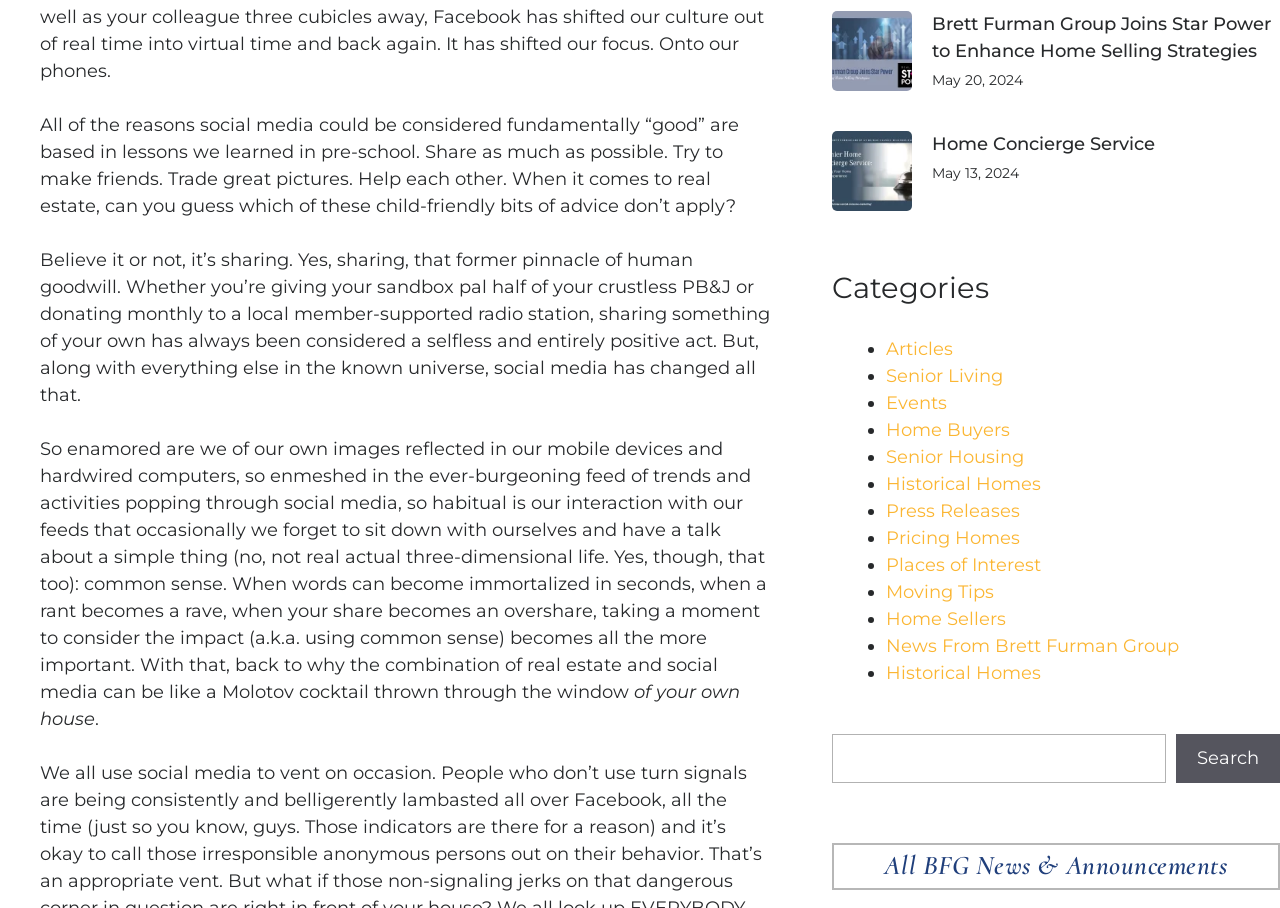Please identify the bounding box coordinates of the element's region that should be clicked to execute the following instruction: "Search for something". The bounding box coordinates must be four float numbers between 0 and 1, i.e., [left, top, right, bottom].

[0.65, 0.808, 0.911, 0.862]